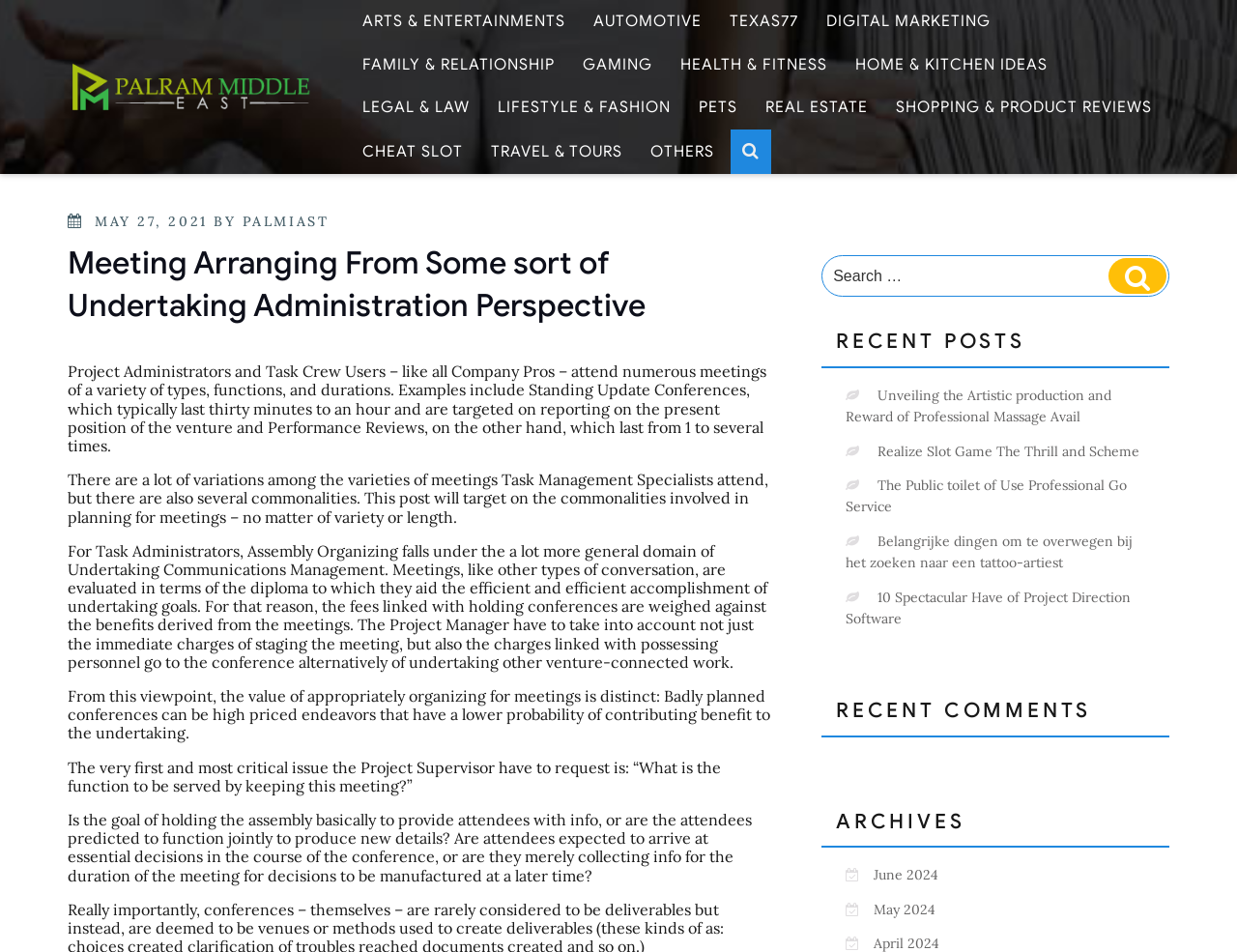Indicate the bounding box coordinates of the clickable region to achieve the following instruction: "Search for something."

[0.664, 0.268, 0.945, 0.312]